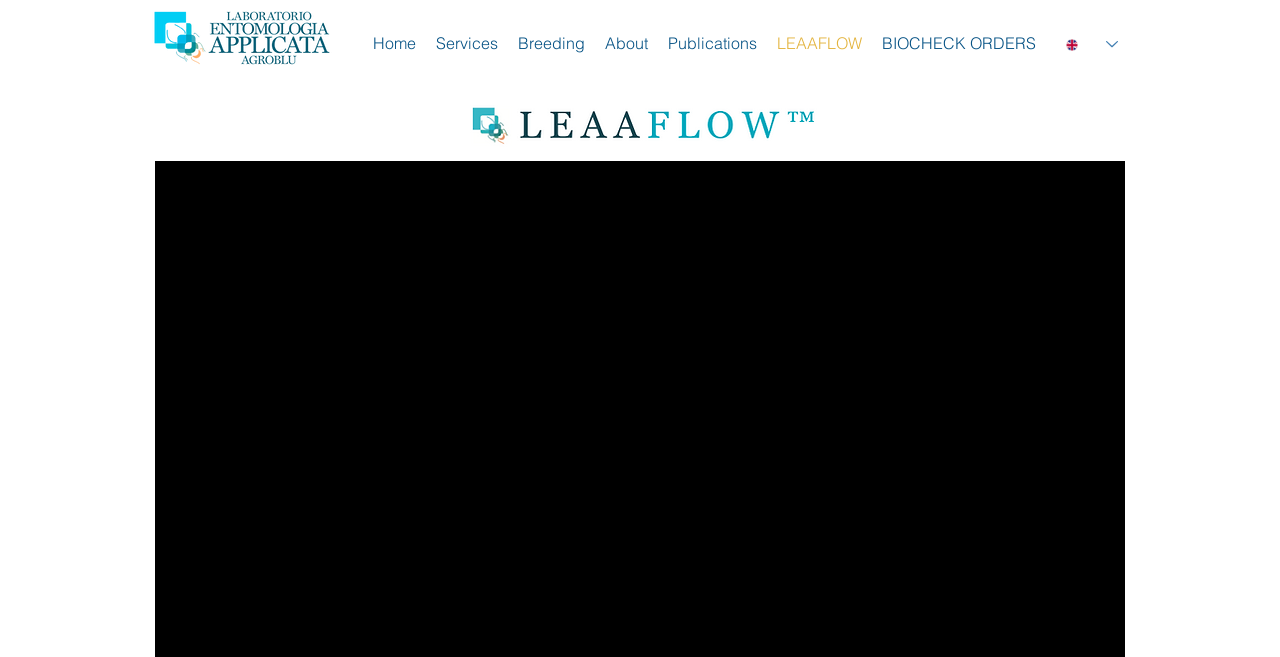Please provide the main heading of the webpage content.

HOW TO USE THEM: The biocheck units should be placed in critical, representative and remote points of the environment or in the foodstuff before the chemical (e.g. phosphine) or physical (such as high pressure, heat and modified atmosphere) volumetric treatment.